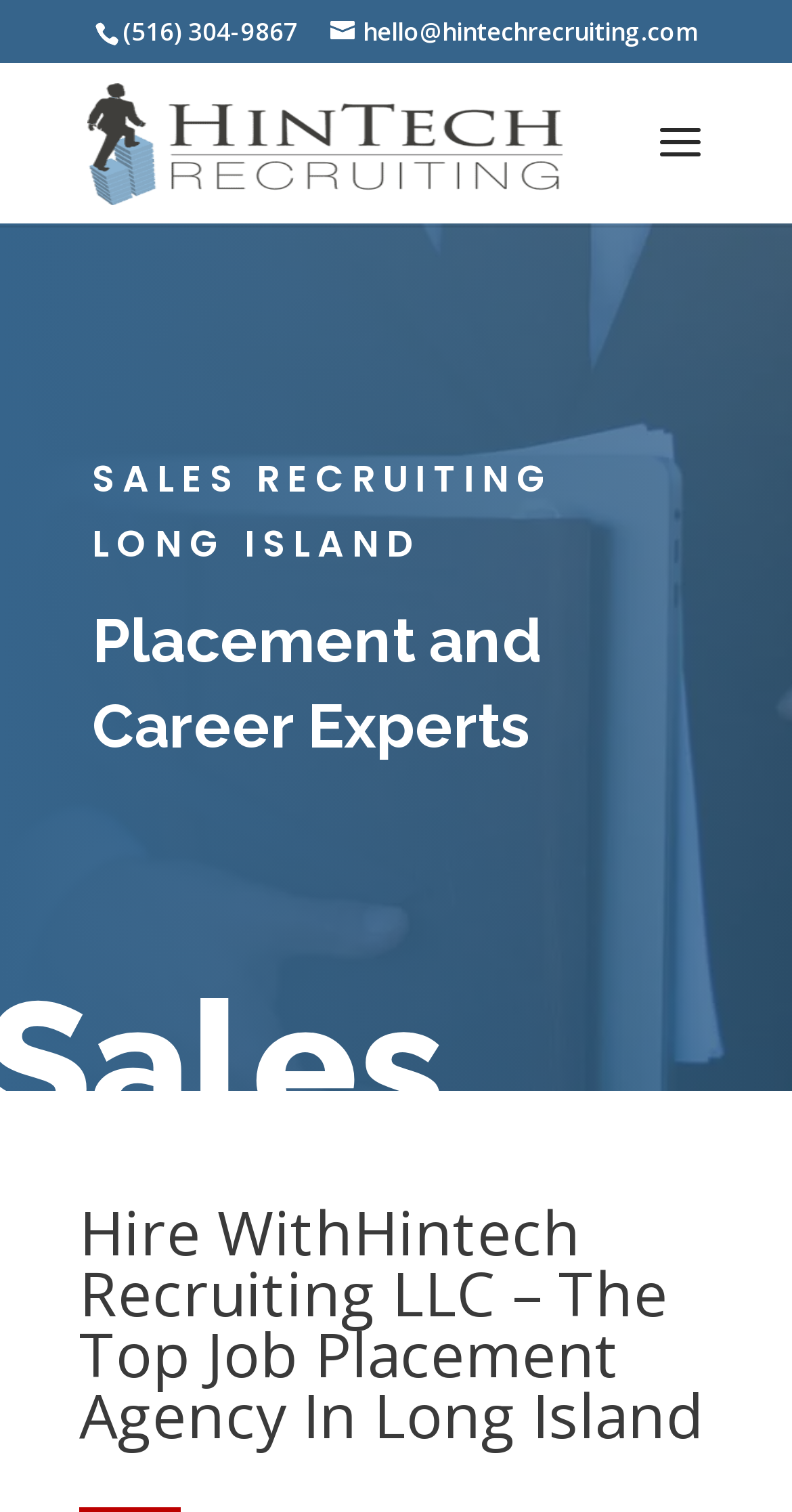What is the purpose of the company?
Utilize the image to construct a detailed and well-explained answer.

I found the purpose of the company by looking at the heading element with the text 'Hire With HinTech Recruiting LLC – The Top Job Placement Agency In Long Island' which is located at the bottom of the page.